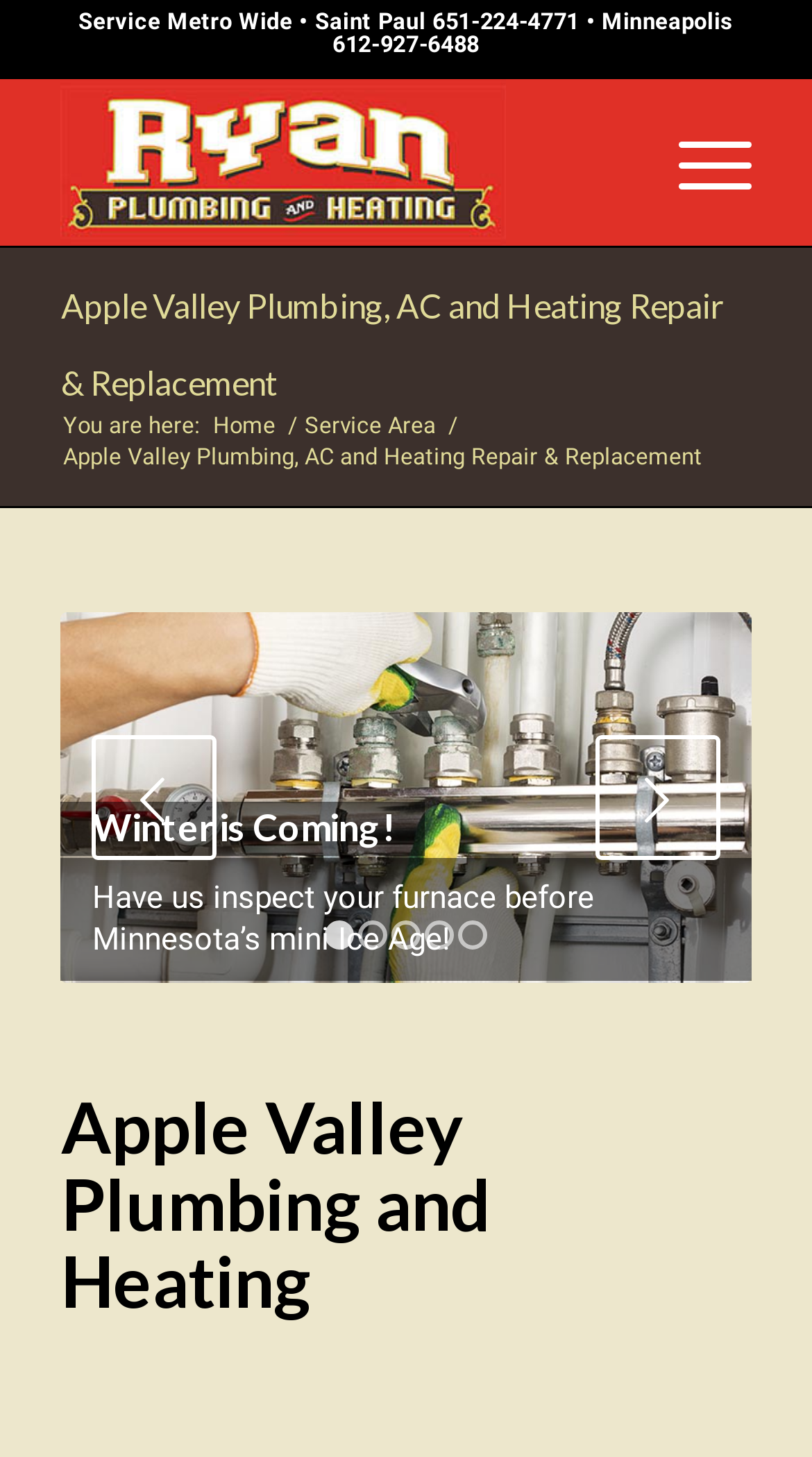Please identify the bounding box coordinates of the area I need to click to accomplish the following instruction: "Click the Menu button".

None